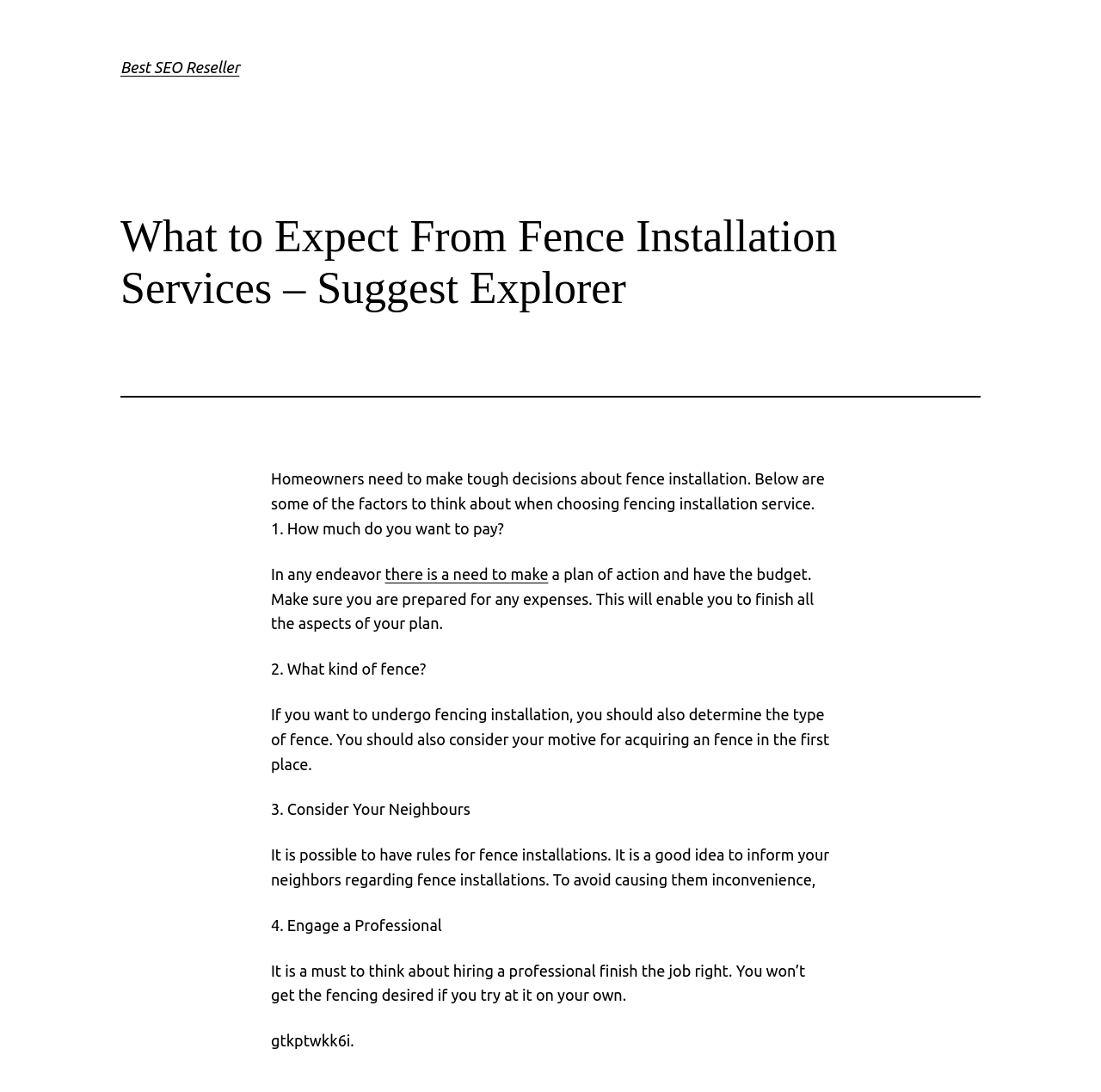Could you please study the image and provide a detailed answer to the question:
What is the first factor to consider when choosing a fencing installation service?

The webpage lists several factors to consider when choosing a fencing installation service, and the first one mentioned is 'How much do you want to pay?', which implies that budget is an important consideration.